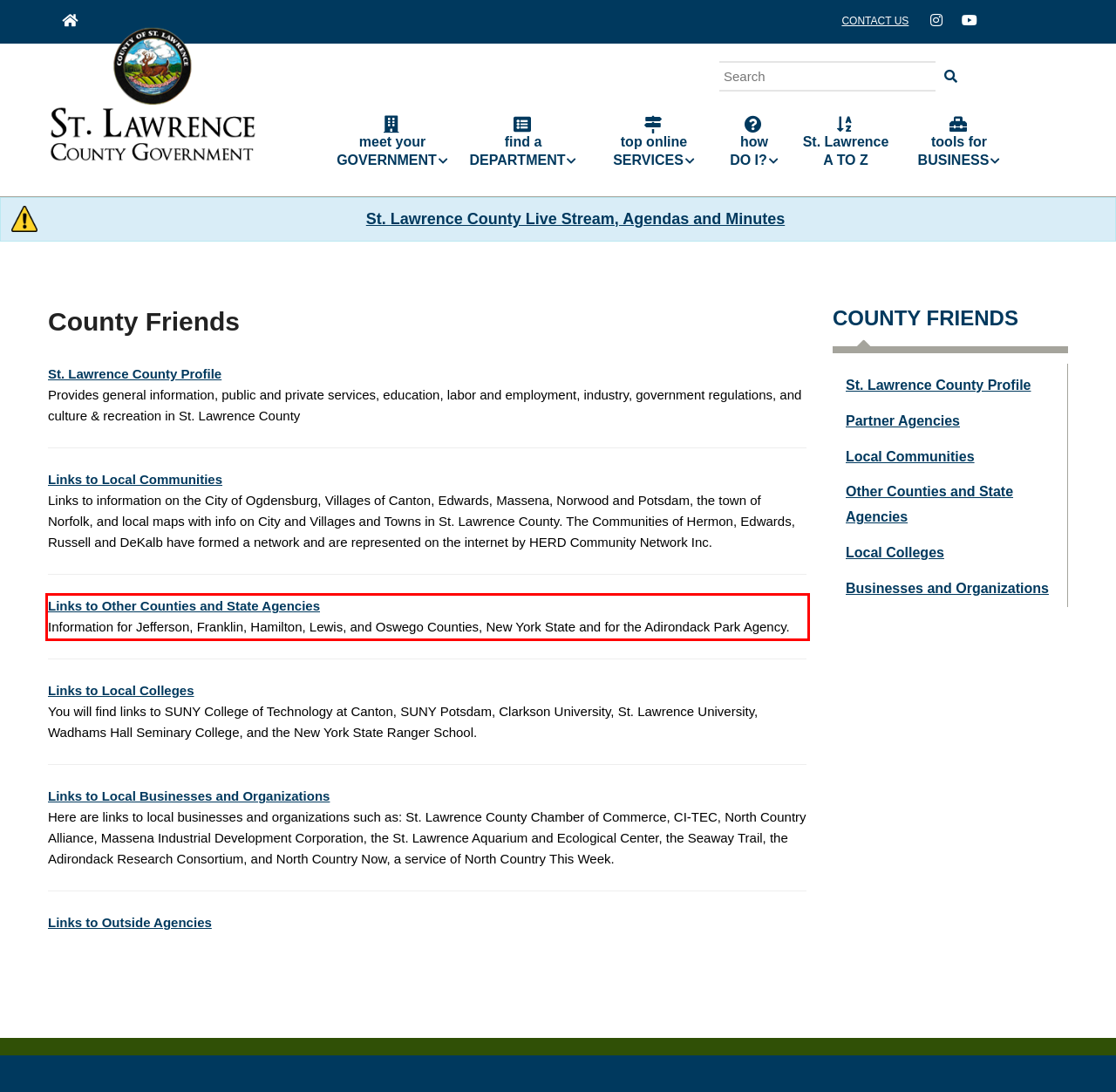Within the screenshot of the webpage, locate the red bounding box and use OCR to identify and provide the text content inside it.

Links to Other Counties and State Agencies Information for Jefferson, Franklin, Hamilton, Lewis, and Oswego Counties, New York State and for the Adirondack Park Agency.